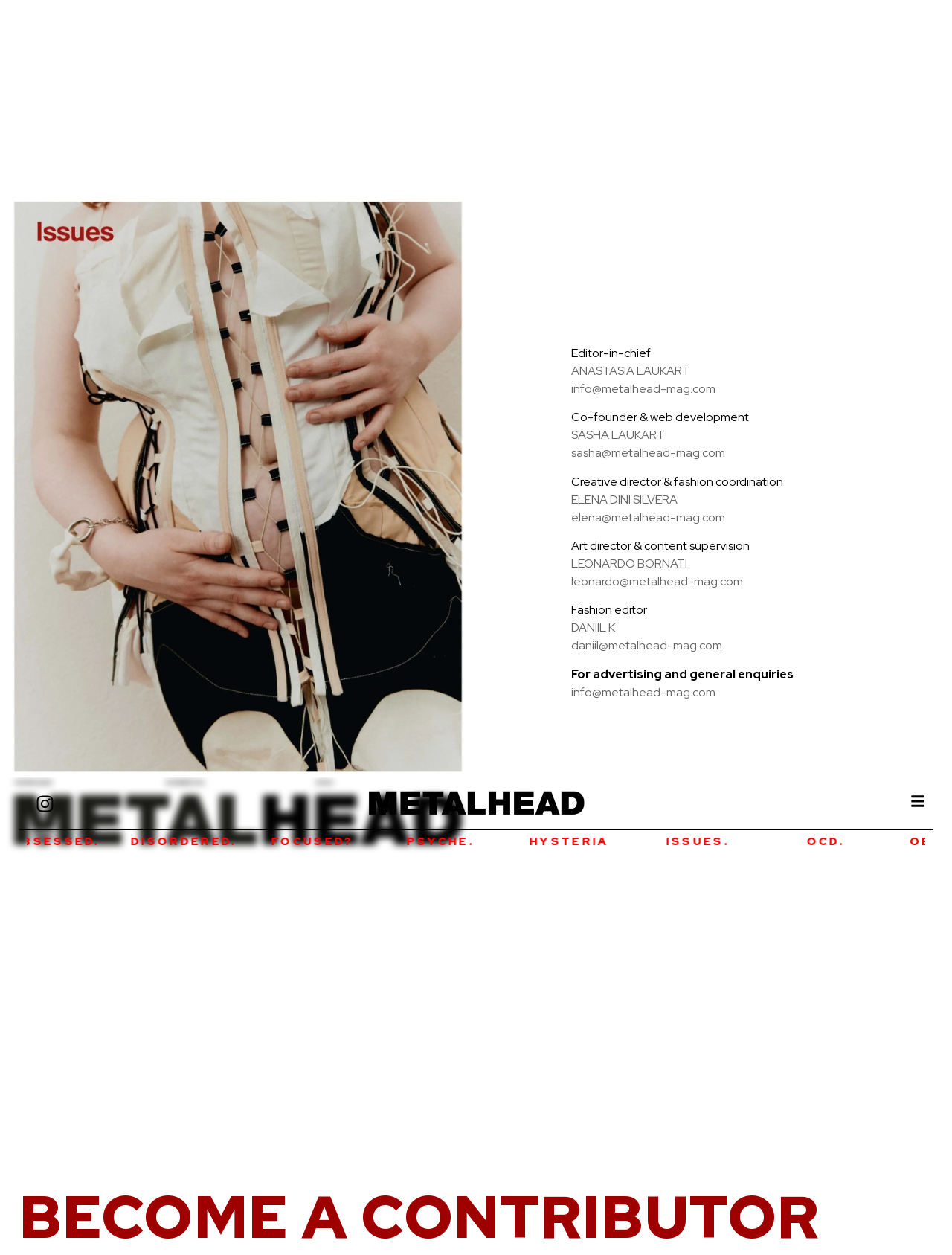Generate a comprehensive caption for the webpage you are viewing.

The webpage appears to be the homepage of "Colophon - The Metalhead Magazine", a digital platform and printed magazine focused on modern photography, young culture, and subcultures. 

At the top left corner, there is an Instagram link accompanied by a small image. On the top center, there is a horizontal navigation menu with three links. On the top right corner, there is another link.

Below the navigation menu, there are seven groups arranged horizontally, each containing a static text element. These groups are evenly spaced and take up most of the width of the page. The text elements within these groups display titles such as "DISORDERED.", "FOCUSED?", "PSYCHE.", "HYSTERIA", "ISSUES.", and "OCD.".

Below these groups, there are two headings. The first heading reads "BECOME A CONTRIBUTOR" and is centered on the page. The second heading is a longer paragraph that explains the magazine's mission and calls for contributors, including designers, art directors, artists, and new talents. This paragraph spans the entire width of the page.

At the bottom of the page, there is a copyright notice that reads "COPYRIGHT 2023 – THE METALHEAD MAGAZINE", positioned near the center of the page.